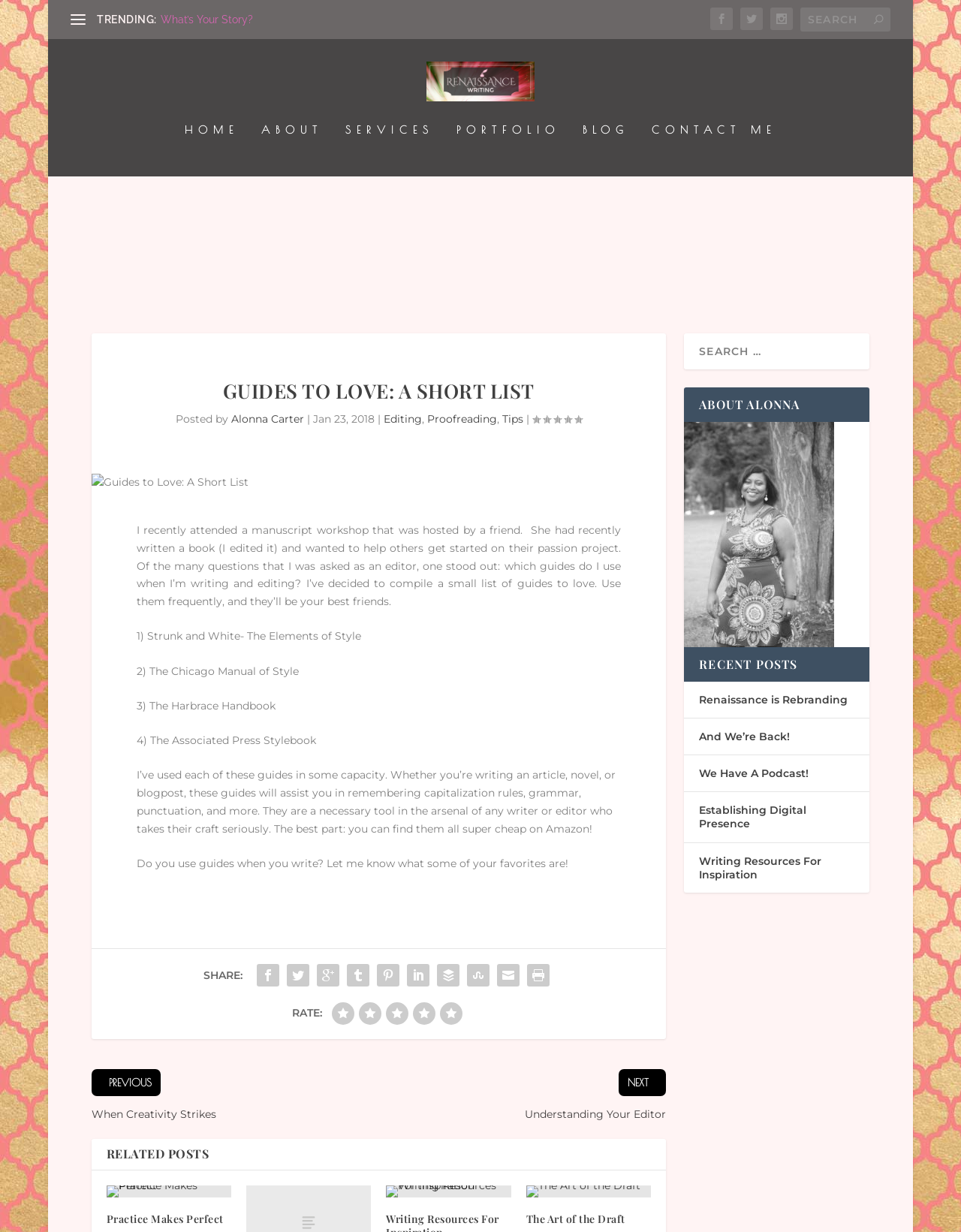How many related posts are there?
Refer to the image and give a detailed answer to the question.

The related posts section has four links to different articles, which can be counted by looking at the links under the 'RELATED POSTS' heading.